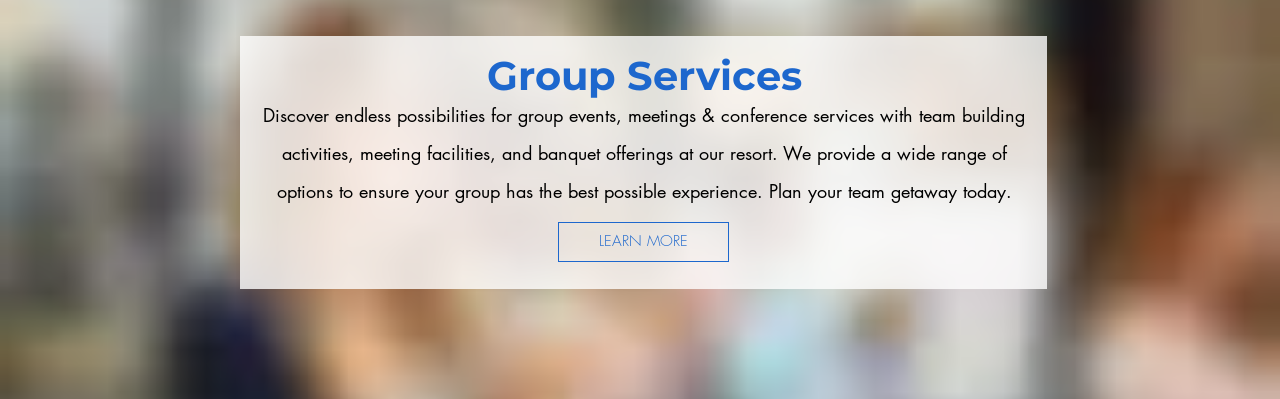Explain the image in a detailed way.

The image prominently highlights the "Group Services" offerings at the resort, featuring a clean, modern design with a clear and inviting call-to-action. The text outlines numerous possibilities for arranging group events, meetings, and conferences, emphasizing the range of services available, such as team-building activities and banquet options. This section aims to ensure that groups have a memorable experience, encouraging potential clients to plan their next team getaway. The "LEARN MORE" button provides an easy way for users to access further details about these offerings, enhancing user engagement with the resort's services. The background suggests a warm, welcoming atmosphere, perfectly suited for hosting gatherings.